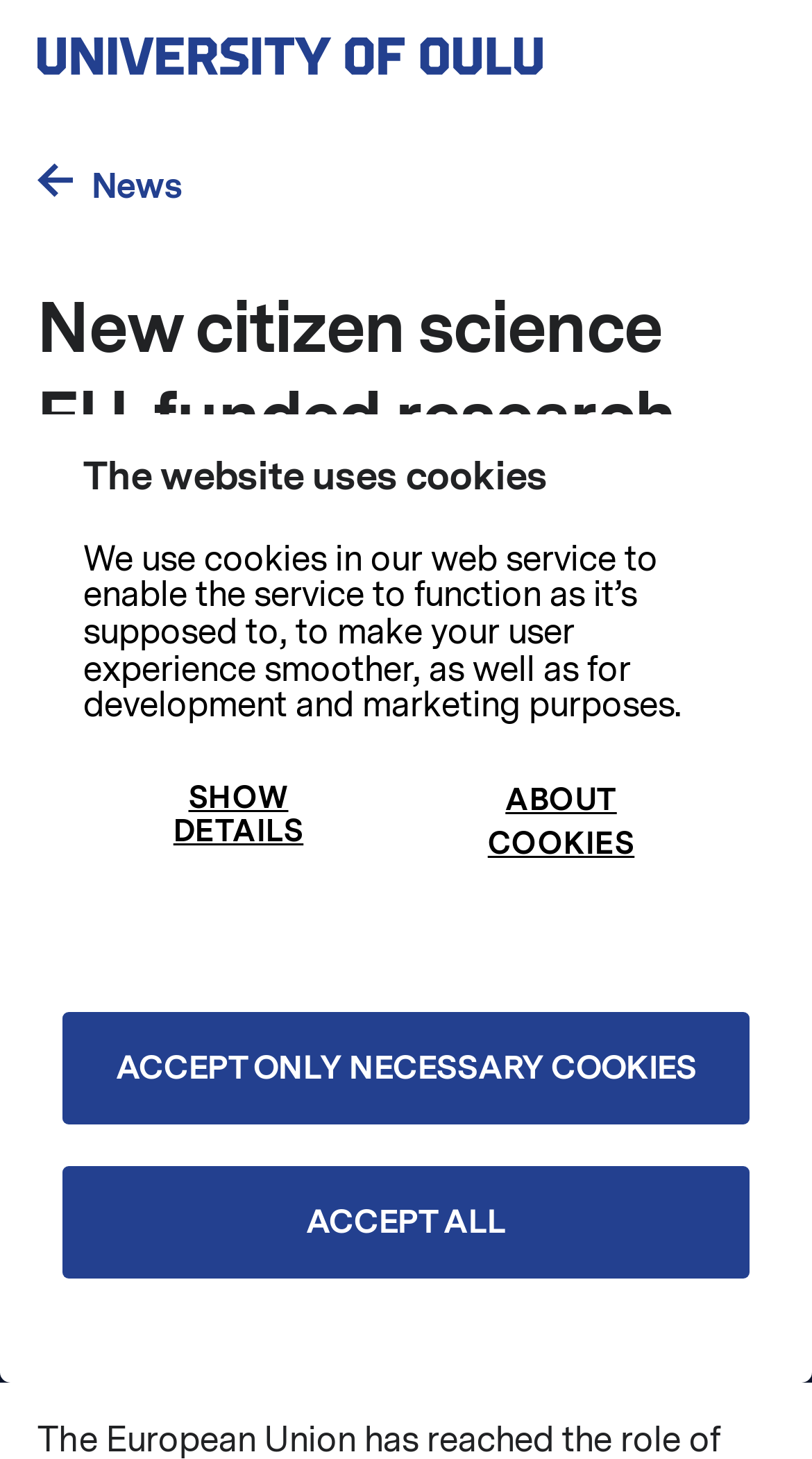Find the bounding box coordinates for the element described here: "Switch language: current language: en".

[0.597, 0.819, 0.756, 0.948]